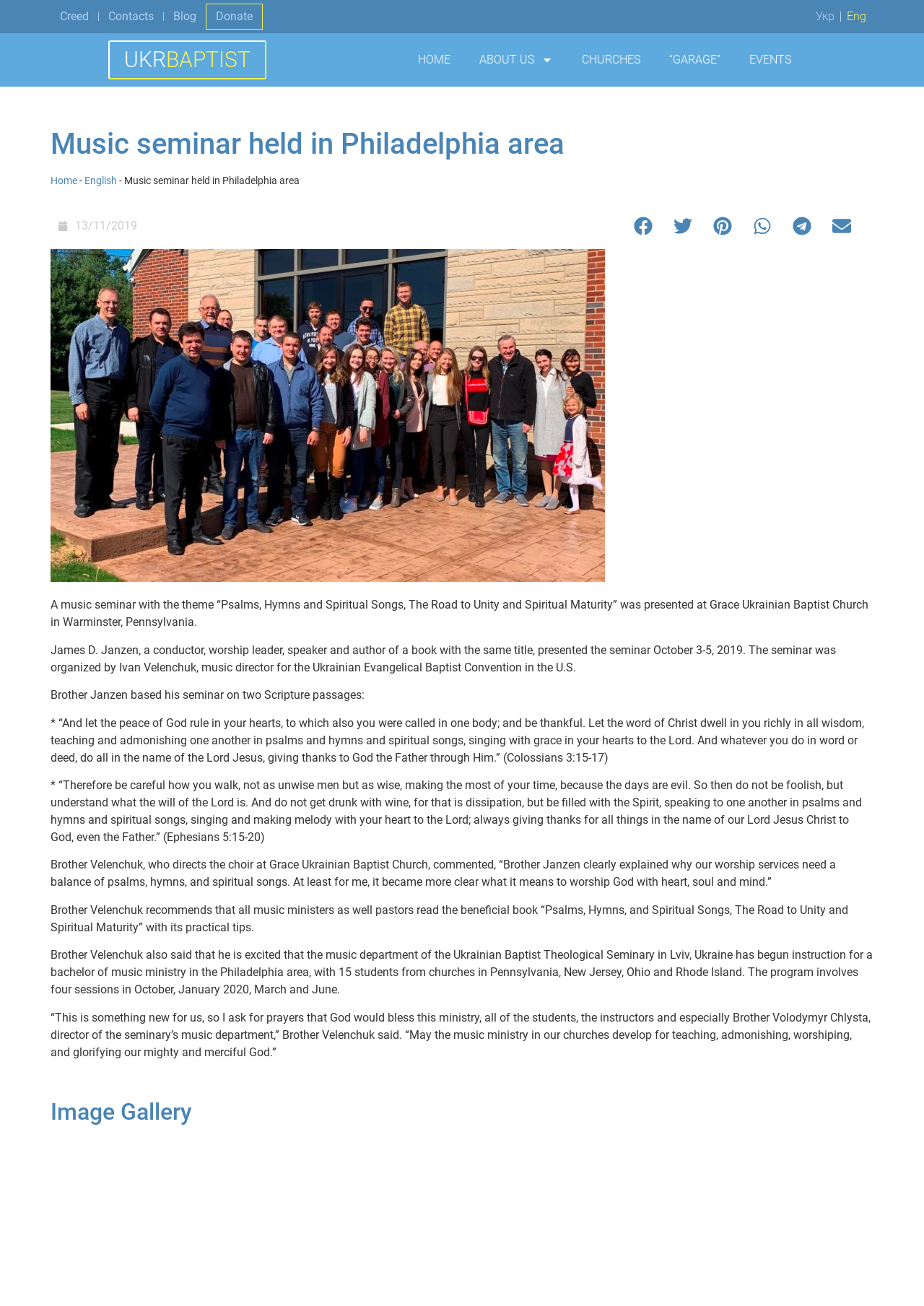Please locate the bounding box coordinates of the element that needs to be clicked to achieve the following instruction: "Share on facebook". The coordinates should be four float numbers between 0 and 1, i.e., [left, top, right, bottom].

[0.679, 0.161, 0.714, 0.185]